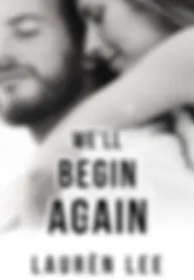What is the color of the photograph?
Based on the image, give a one-word or short phrase answer.

Black-and-white